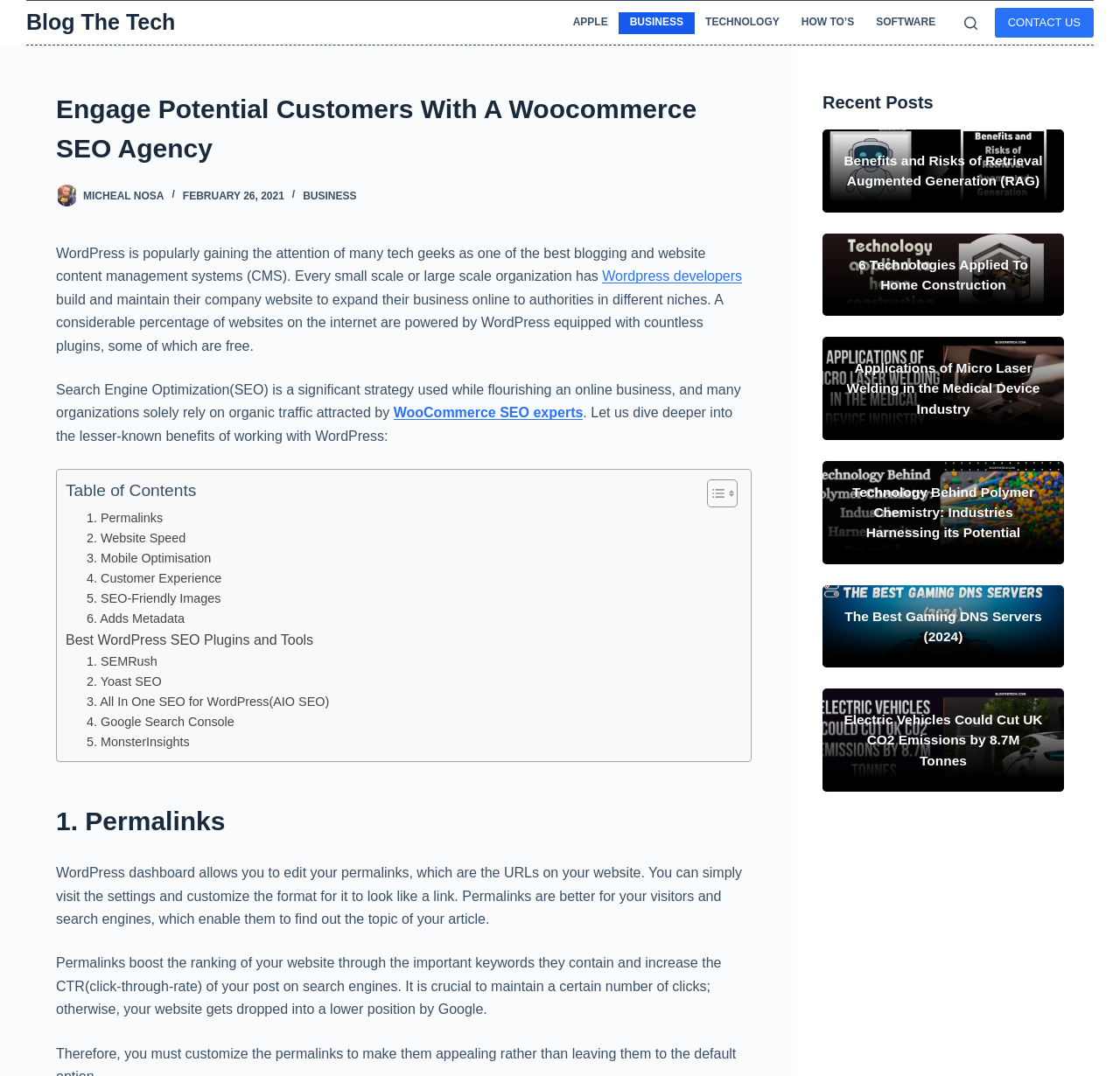Please study the image and answer the question comprehensively:
What is the name of the author mentioned on the webpage?

The author's name, Micheal Nosa, is mentioned in the header section of the webpage, along with a link to their profile and a timestamp of February 26, 2021.